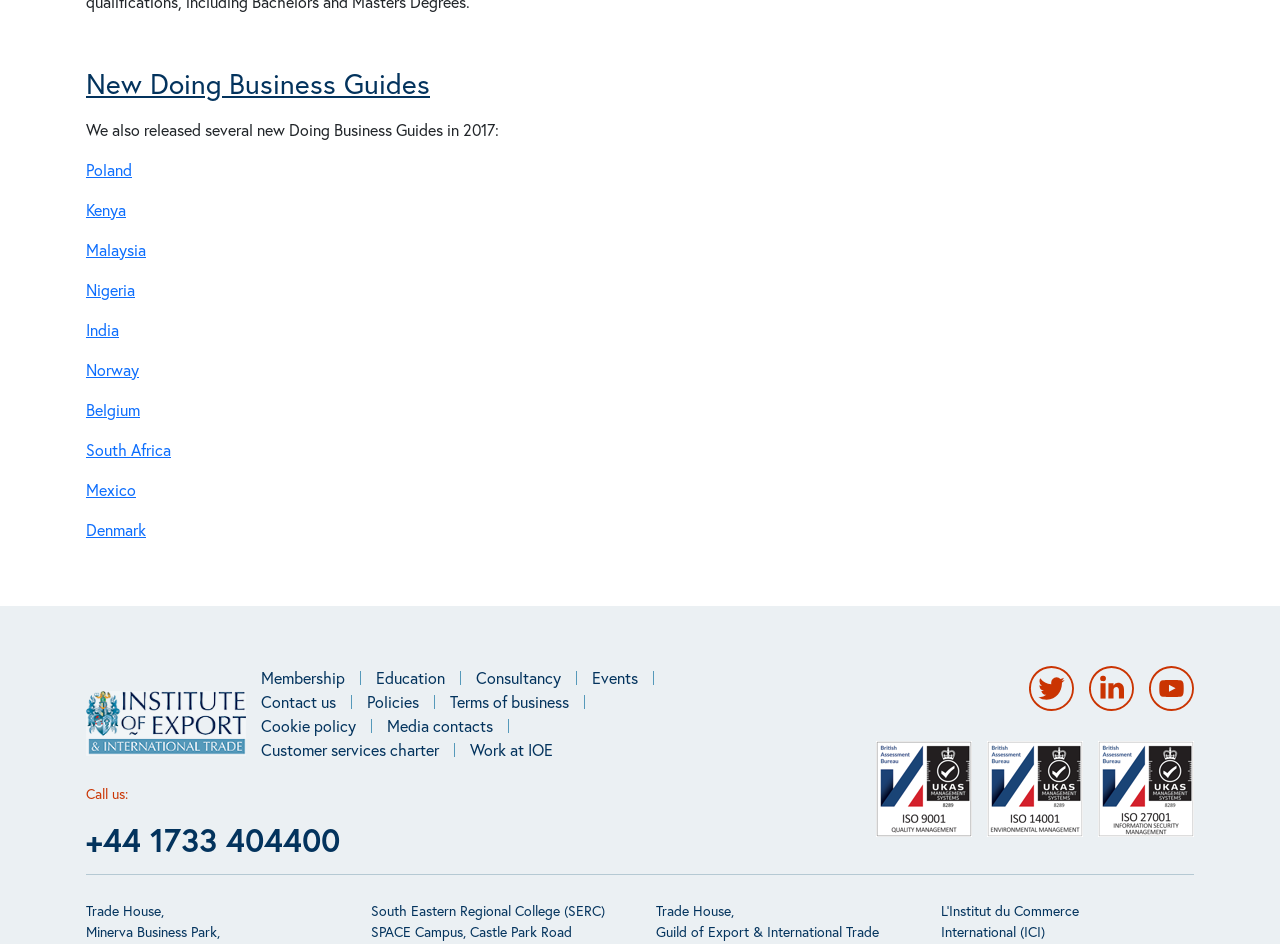What is the address of IOE?
From the image, respond using a single word or phrase.

Trade House, Minerva Business Park